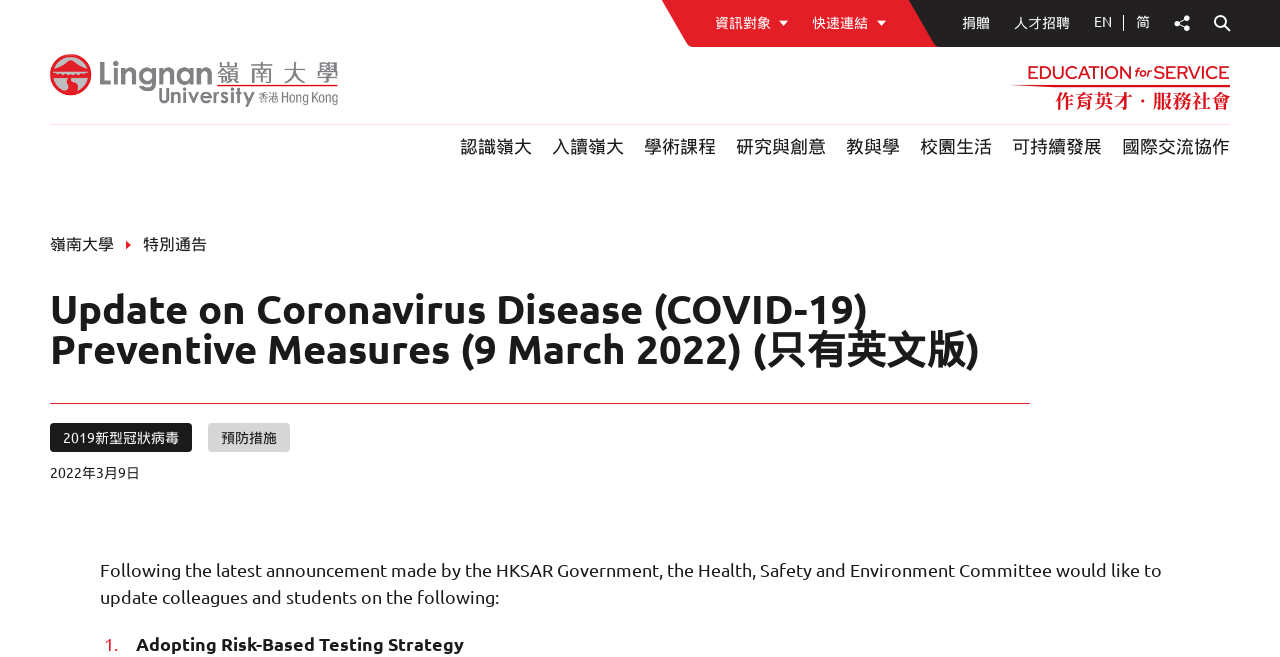Please determine the main heading text of this webpage.

Update on Coronavirus Disease (COVID-19) Preventive Measures (9 March 2022) (只有英文版)